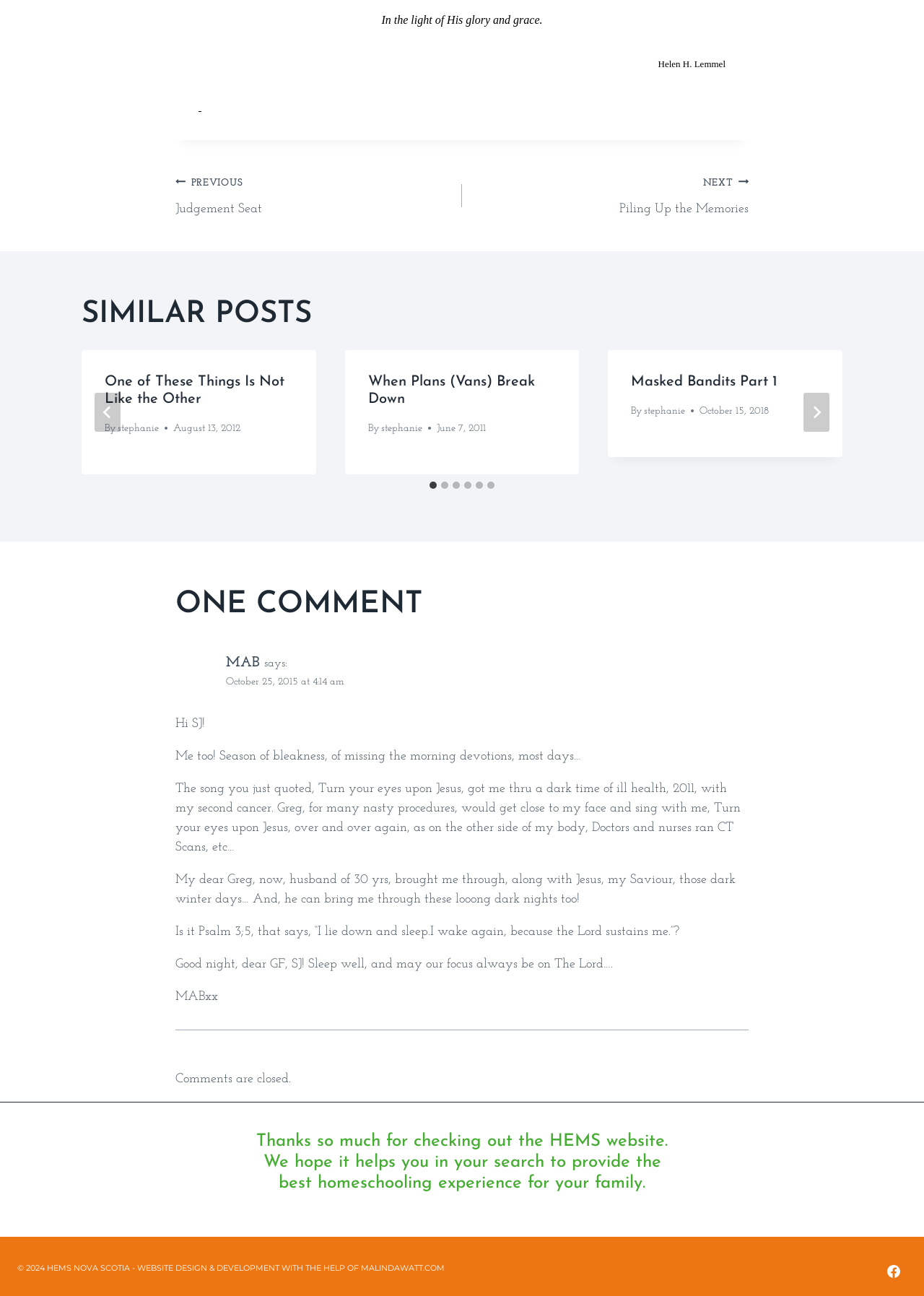Please determine the bounding box coordinates for the element that should be clicked to follow these instructions: "Click the 'Facebook' link".

[0.953, 0.971, 0.981, 0.991]